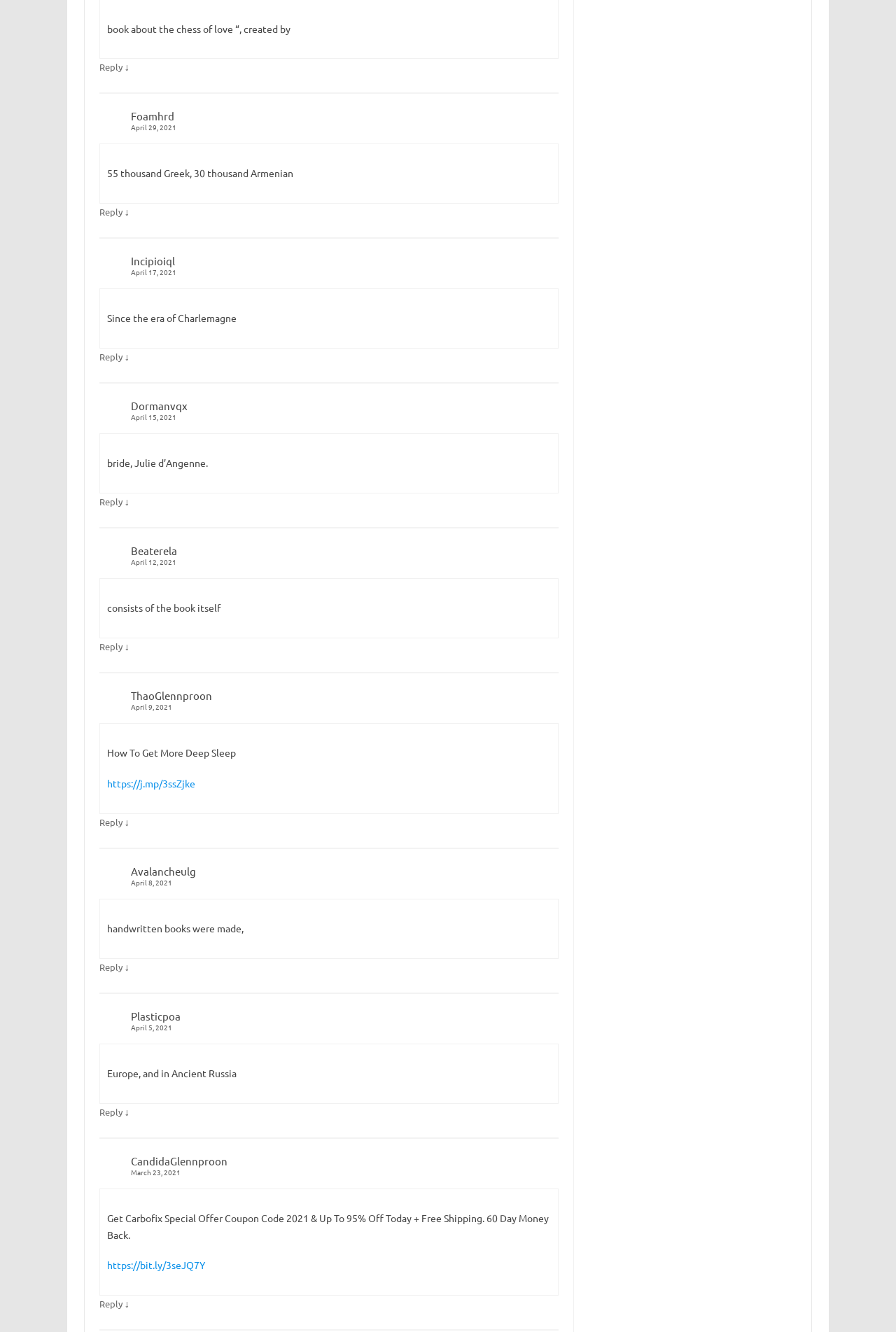Please determine the bounding box coordinates, formatted as (top-left x, top-left y, bottom-right x, bottom-right y), with all values as floating point numbers between 0 and 1. Identify the bounding box of the region described as: April 12, 2021

[0.111, 0.417, 0.623, 0.426]